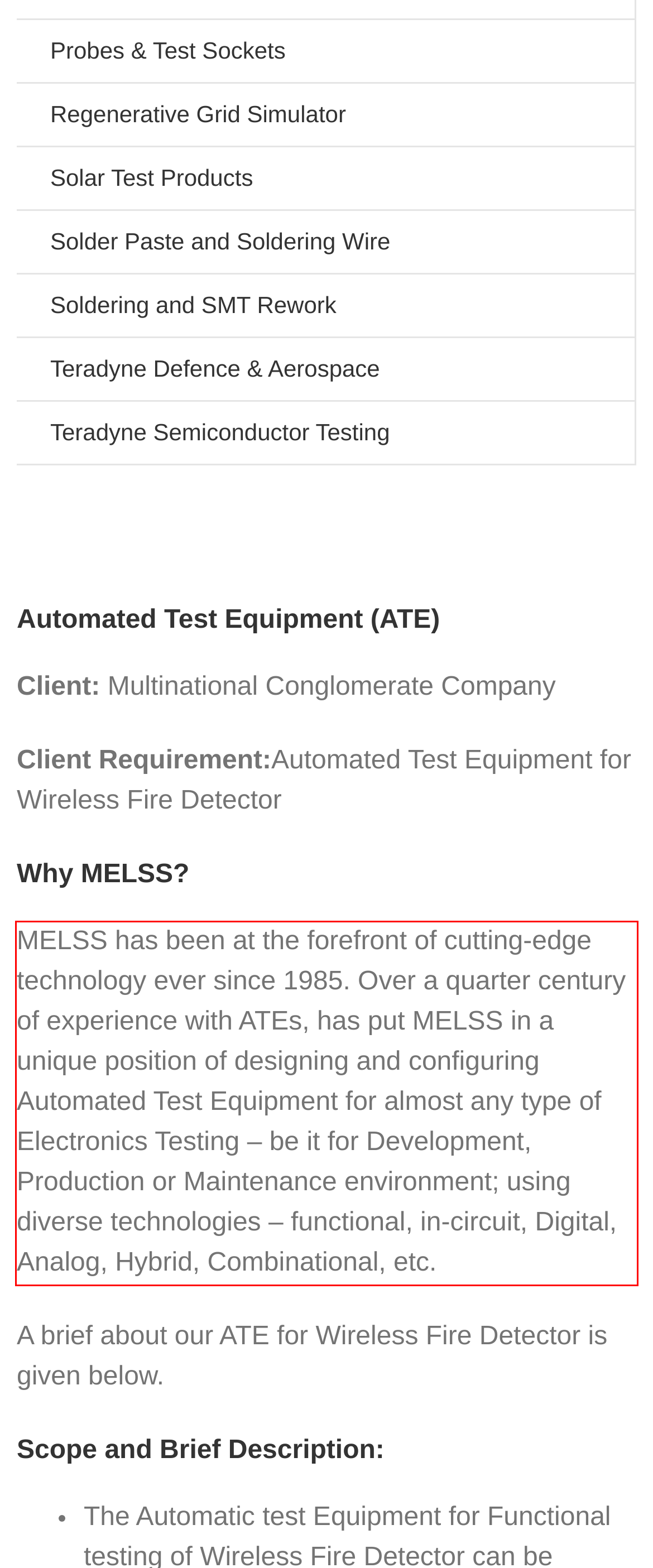Given a webpage screenshot with a red bounding box, perform OCR to read and deliver the text enclosed by the red bounding box.

MELSS has been at the forefront of cutting-edge technology ever since 1985. Over a quarter century of experience with ATEs, has put MELSS in a unique position of designing and configuring Automated Test Equipment for almost any type of Electronics Testing – be it for Development, Production or Maintenance environment; using diverse technologies – functional, in-circuit, Digital, Analog, Hybrid, Combinational, etc.